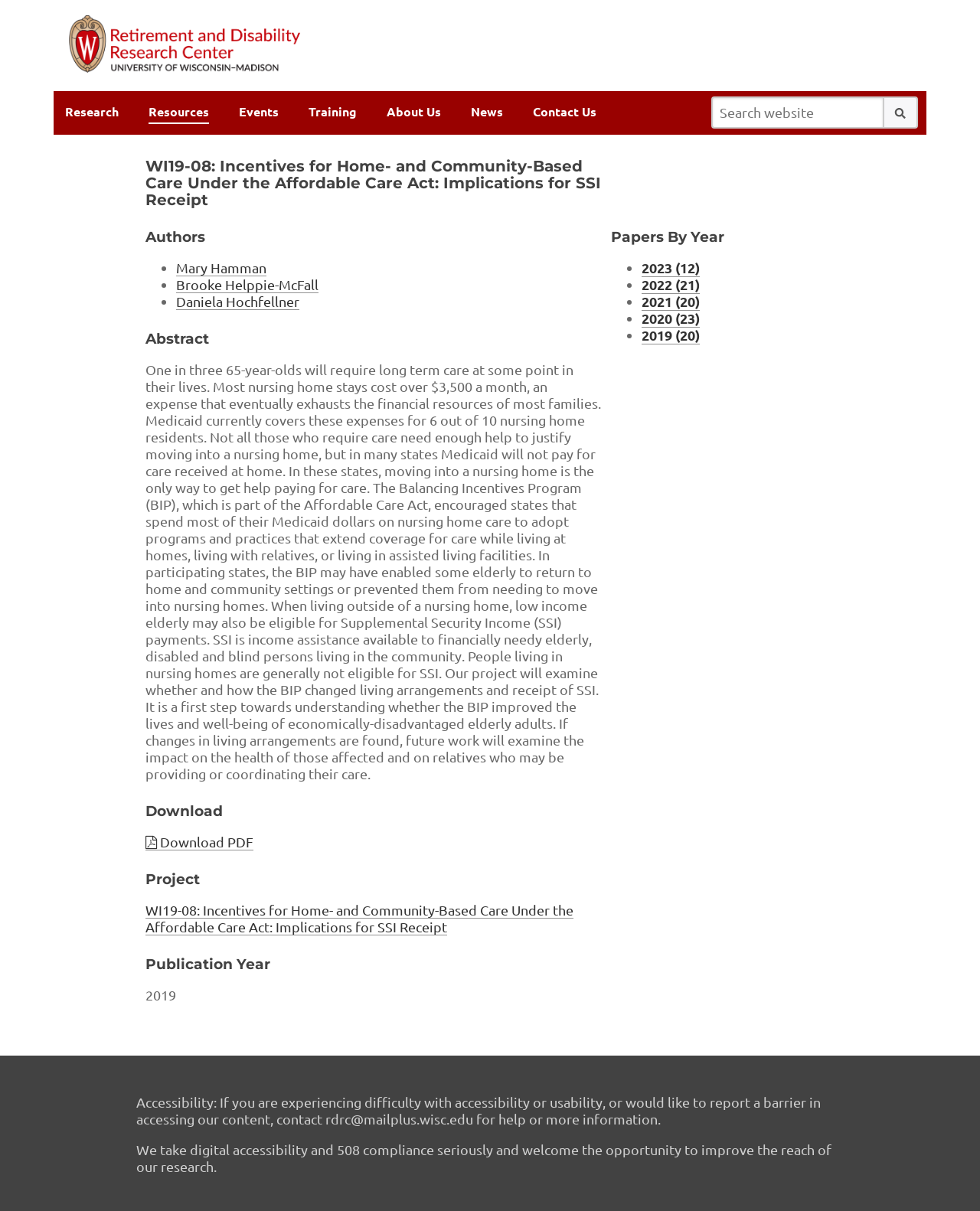Pinpoint the bounding box coordinates of the element to be clicked to execute the instruction: "Search website".

[0.726, 0.08, 0.901, 0.106]